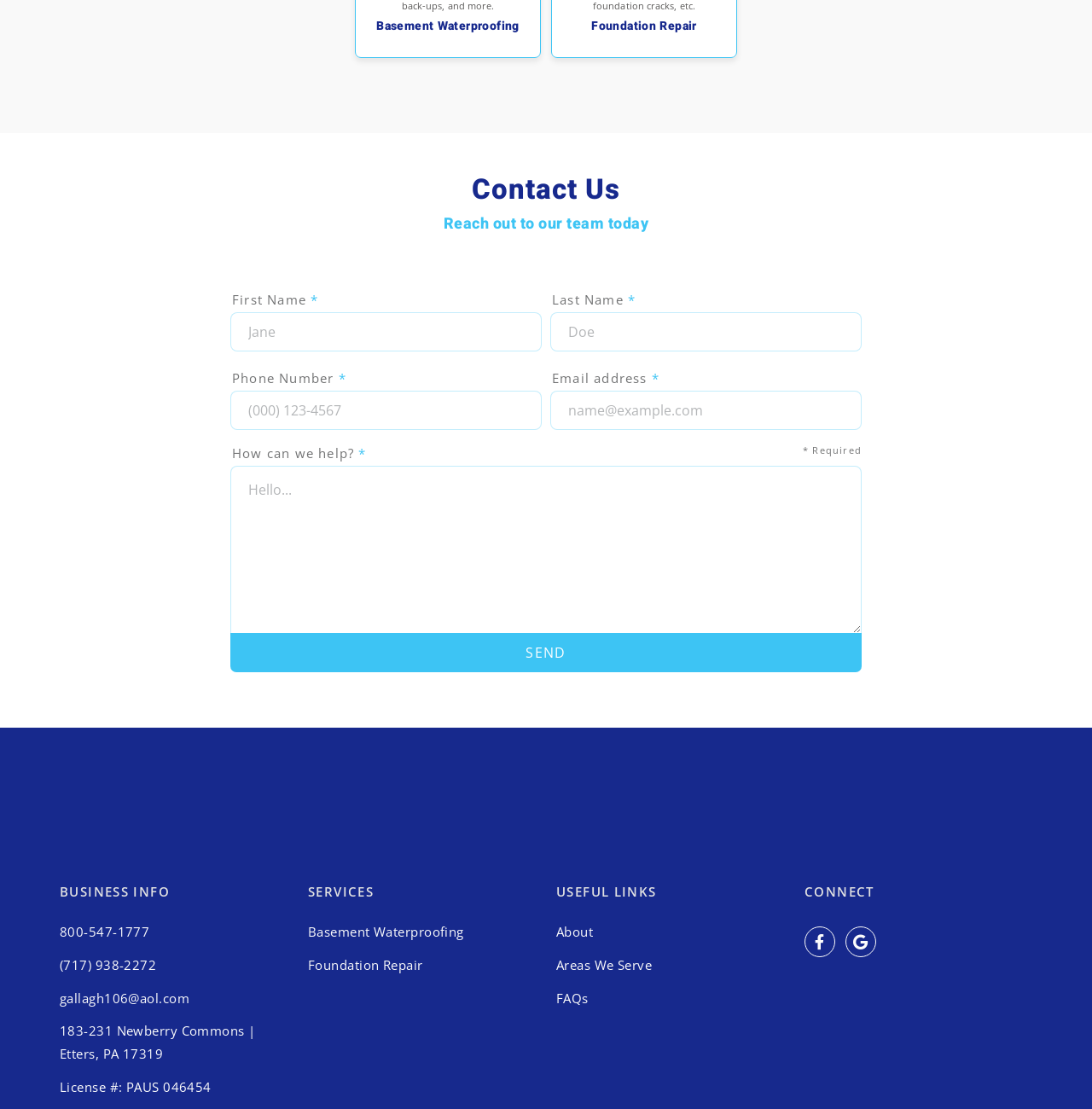Indicate the bounding box coordinates of the clickable region to achieve the following instruction: "visit theme isle."

None